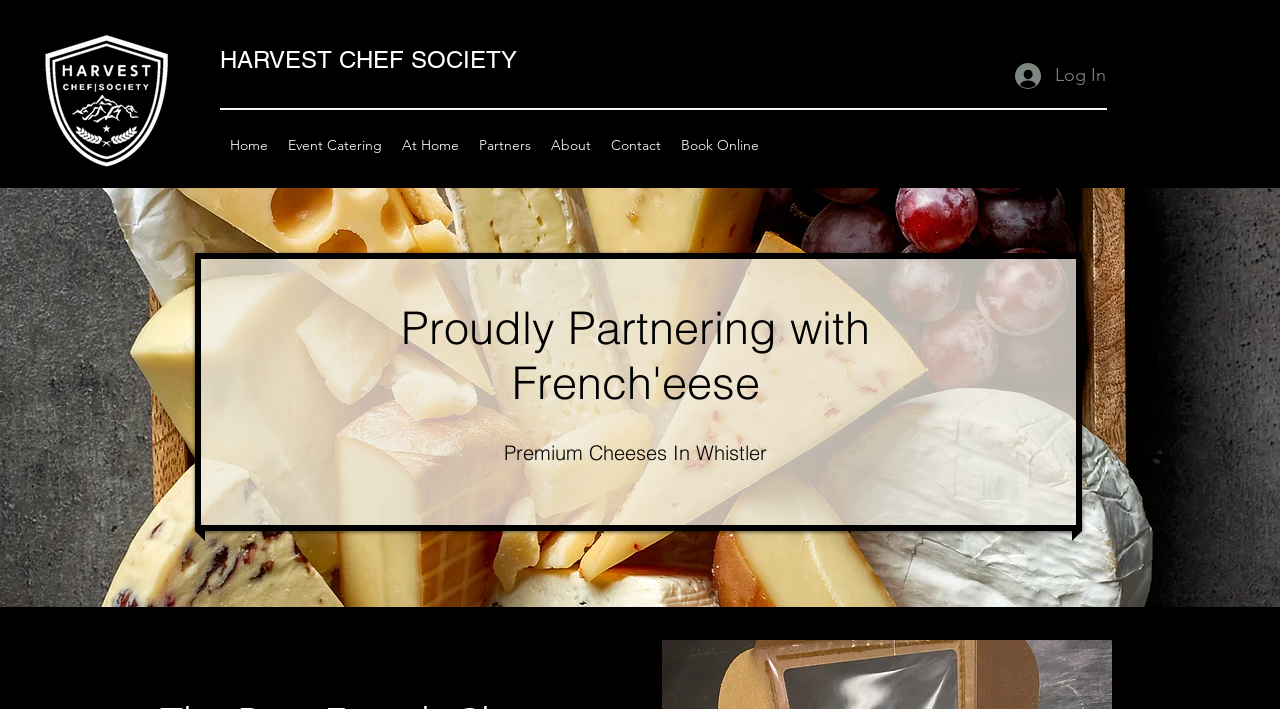Can you give a comprehensive explanation to the question given the content of the image?
What is the location mentioned in the second heading?

I read the second heading 'Premium Cheeses In Whistler' and found that the location mentioned is Whistler.